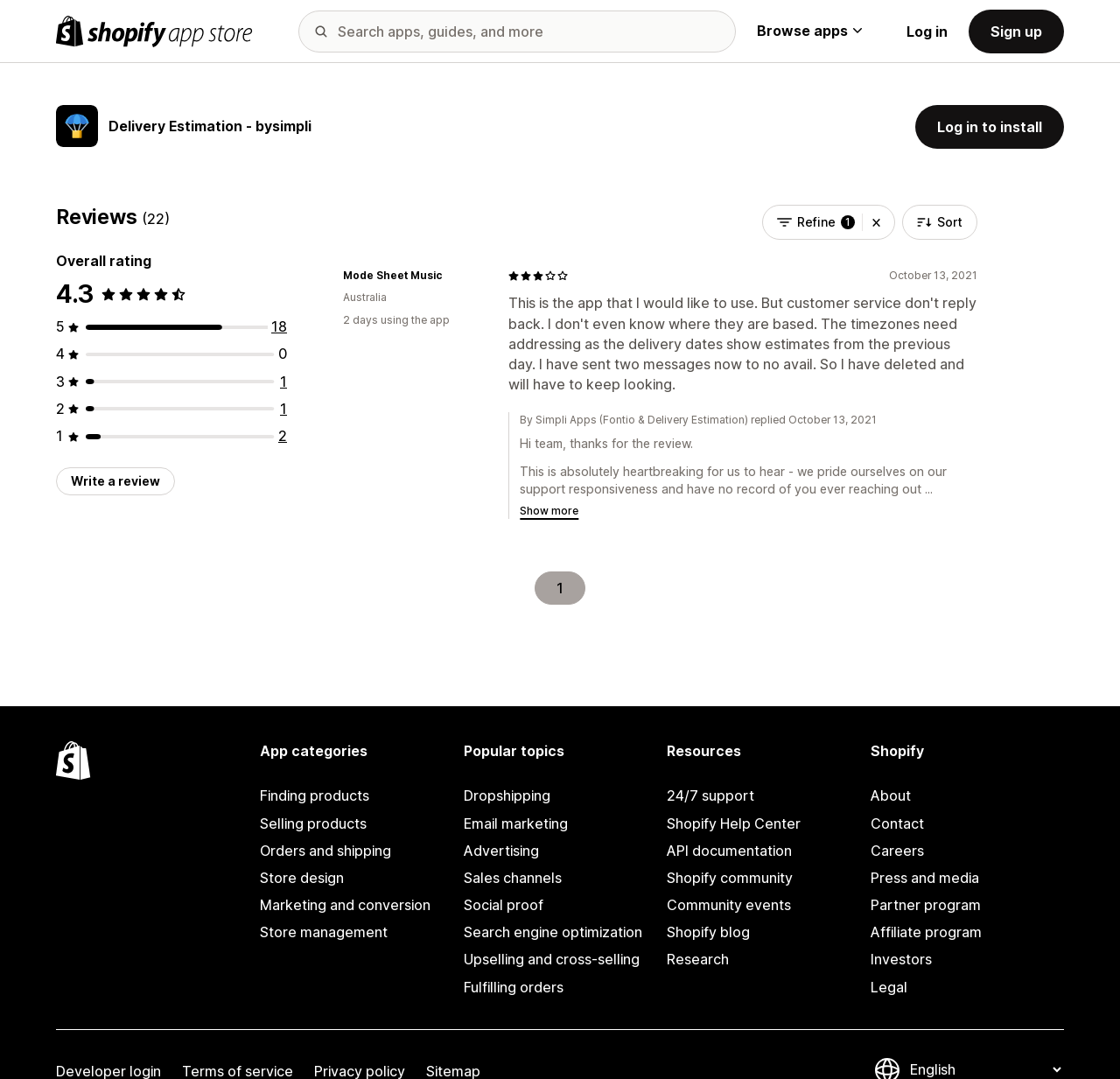Point out the bounding box coordinates of the section to click in order to follow this instruction: "Search for apps, guides, and more".

[0.266, 0.009, 0.657, 0.048]